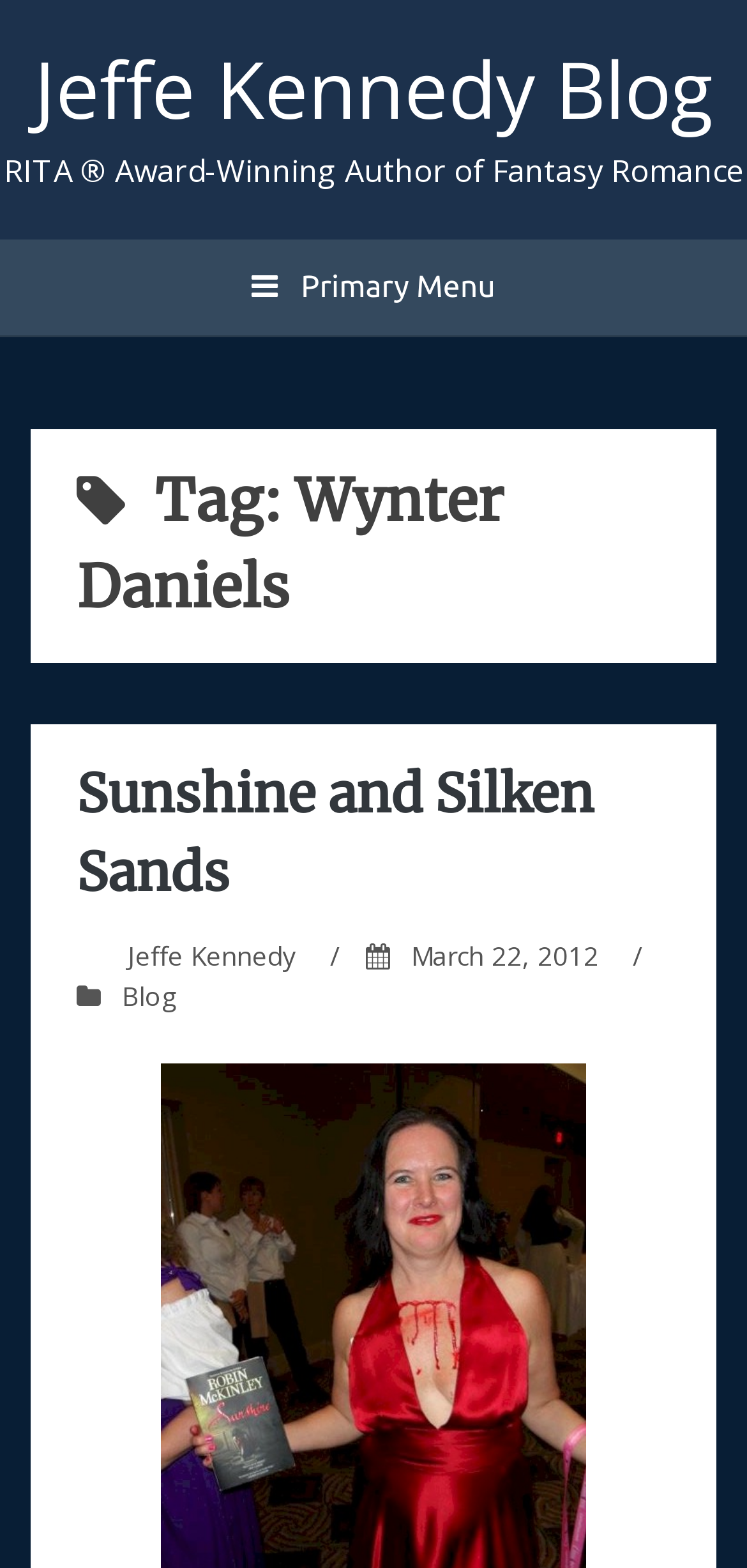Use a single word or phrase to respond to the question:
What is the occupation of Jeffe Kennedy?

Author